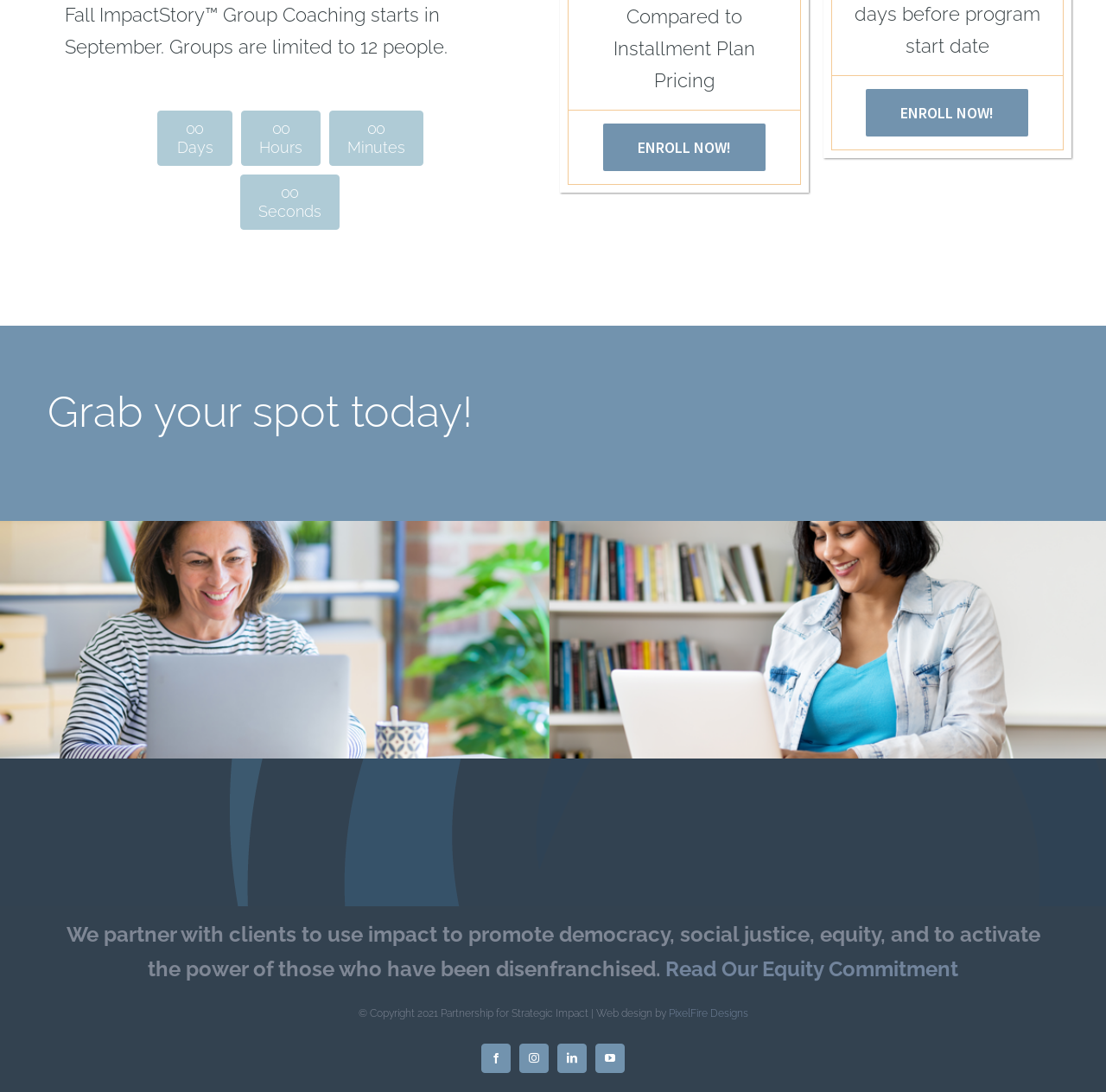What is the group coaching program about?
Answer with a single word or phrase, using the screenshot for reference.

Democracy, social justice, equity